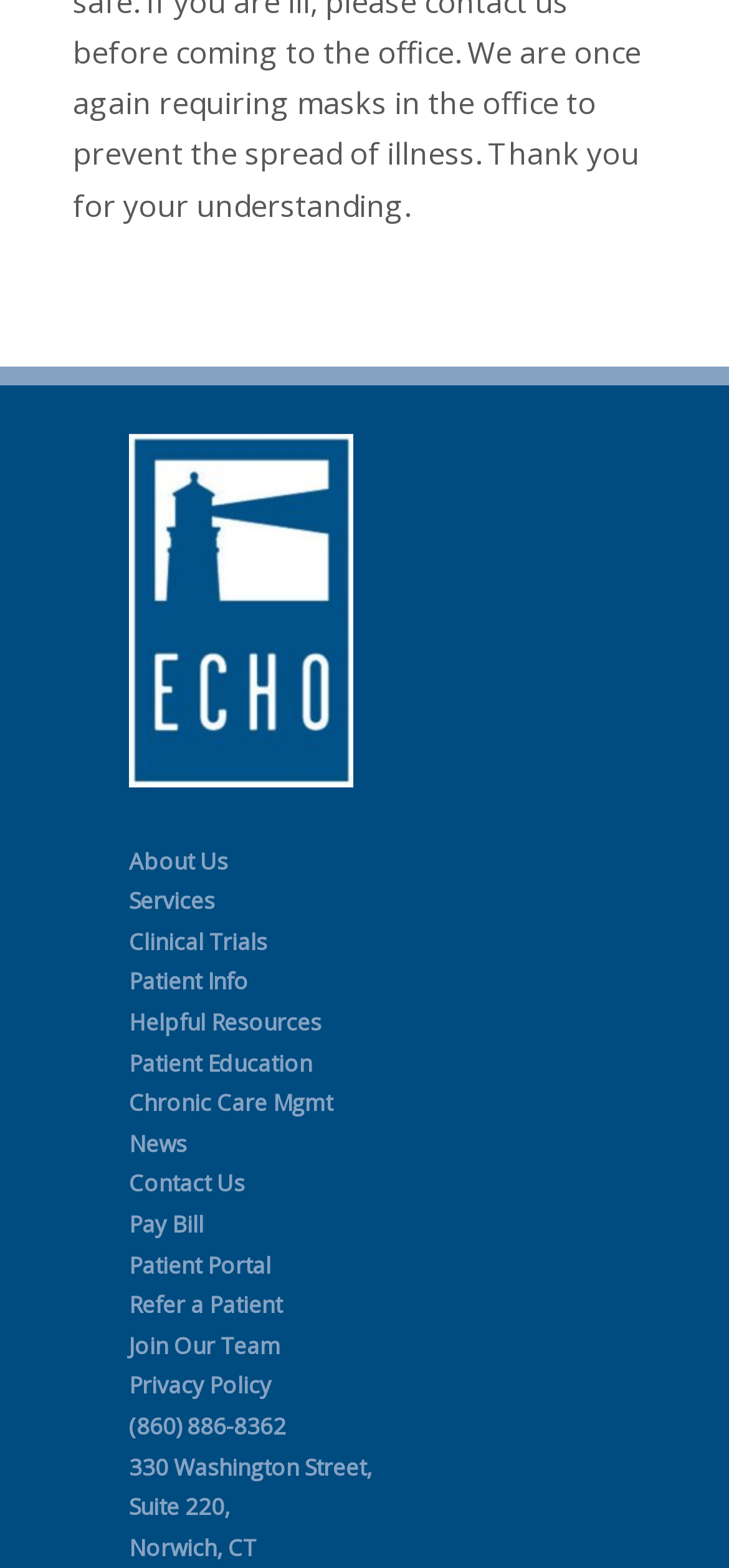Please predict the bounding box coordinates of the element's region where a click is necessary to complete the following instruction: "Read News". The coordinates should be represented by four float numbers between 0 and 1, i.e., [left, top, right, bottom].

[0.177, 0.719, 0.256, 0.739]